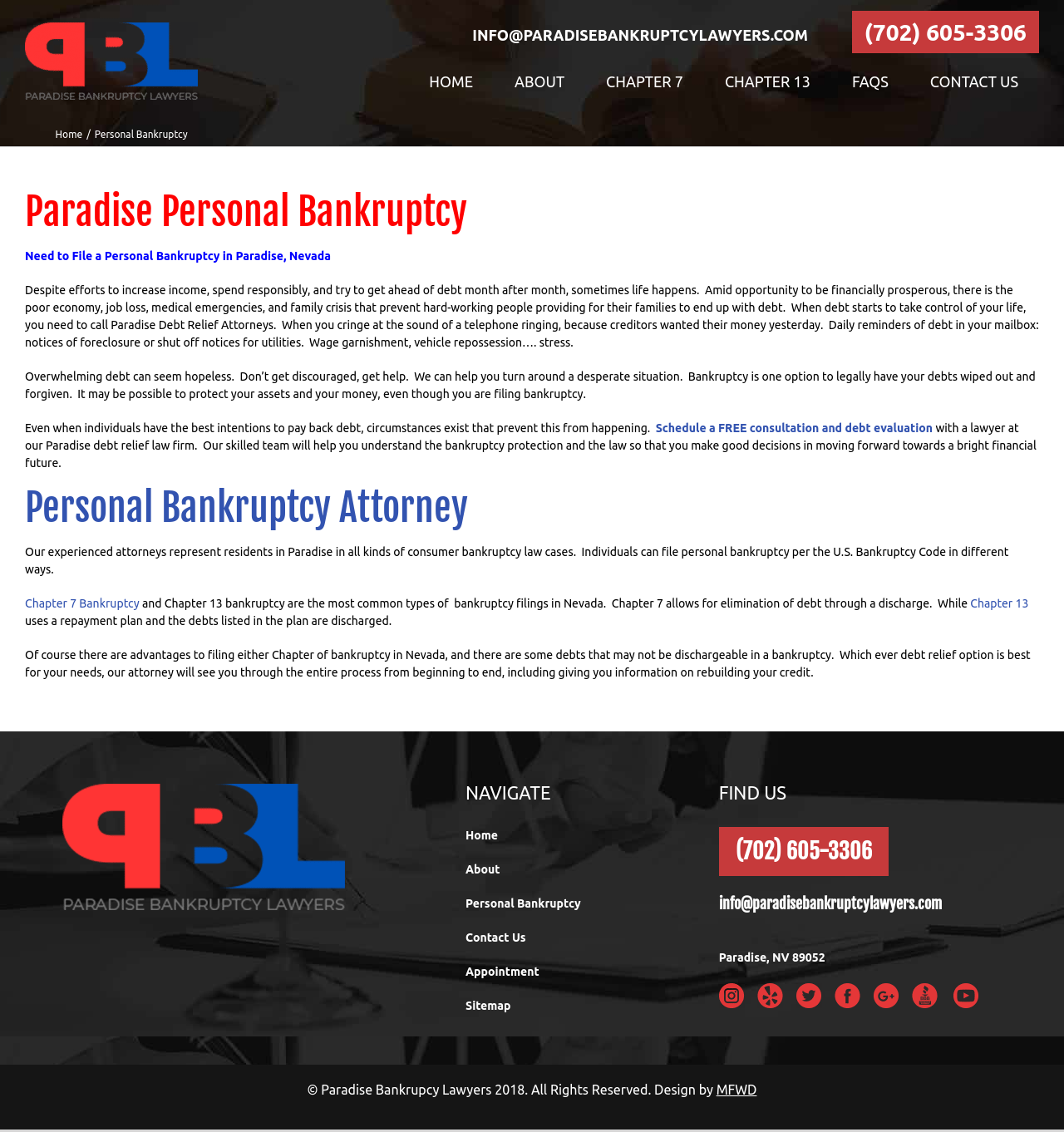Using the information shown in the image, answer the question with as much detail as possible: What is the email address to contact the law firm?

The email address can be found in the top right corner of the webpage, next to the phone number, and also in the 'FIND US' section at the bottom of the webpage.